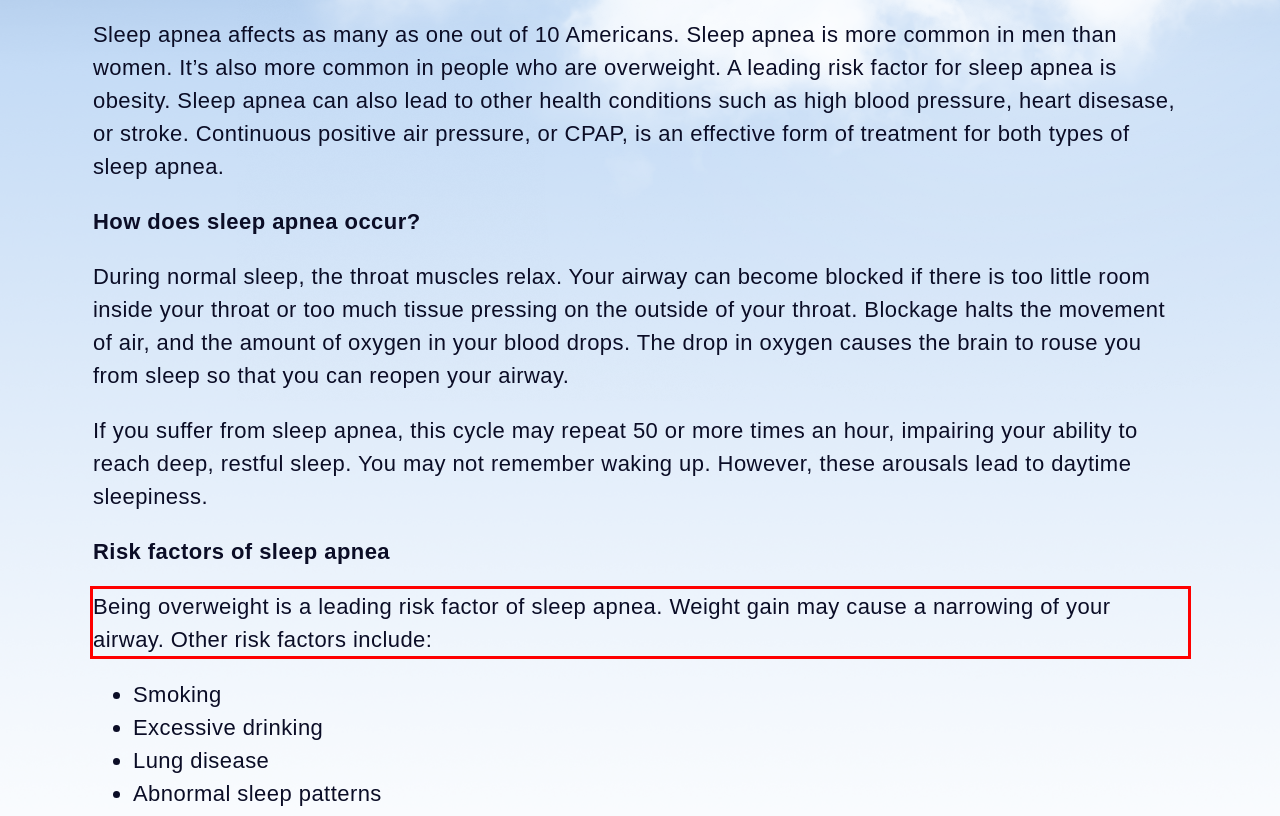Look at the provided screenshot of the webpage and perform OCR on the text within the red bounding box.

Being overweight is a leading risk factor of sleep apnea. Weight gain may cause a narrowing of your airway. Other risk factors include: